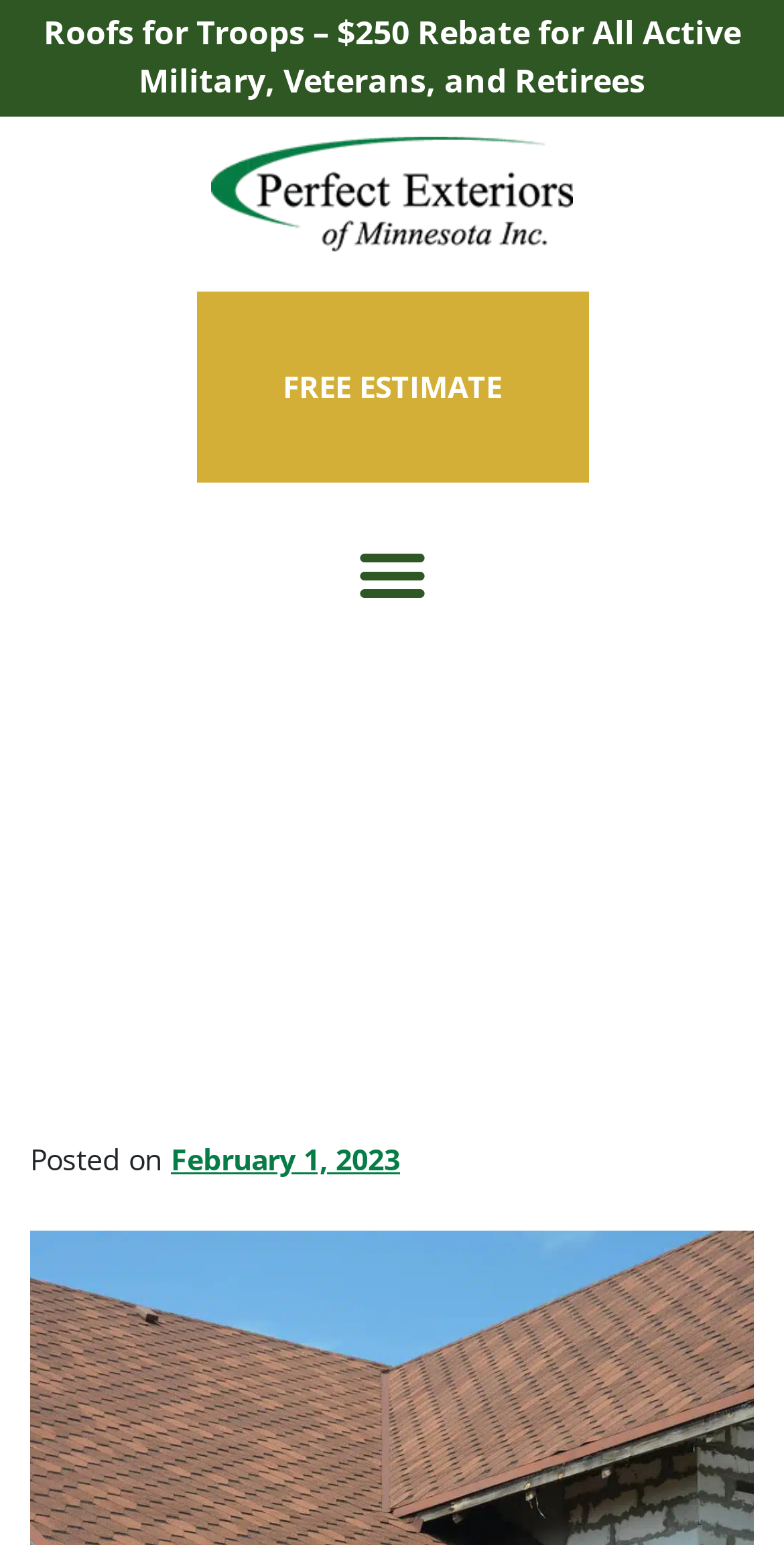What is the purpose of the button at the top right?
Provide a detailed answer to the question using information from the image.

I found the purpose of the button by looking at the button element with the text 'Menu Toggle' which is located at the top right of the page.